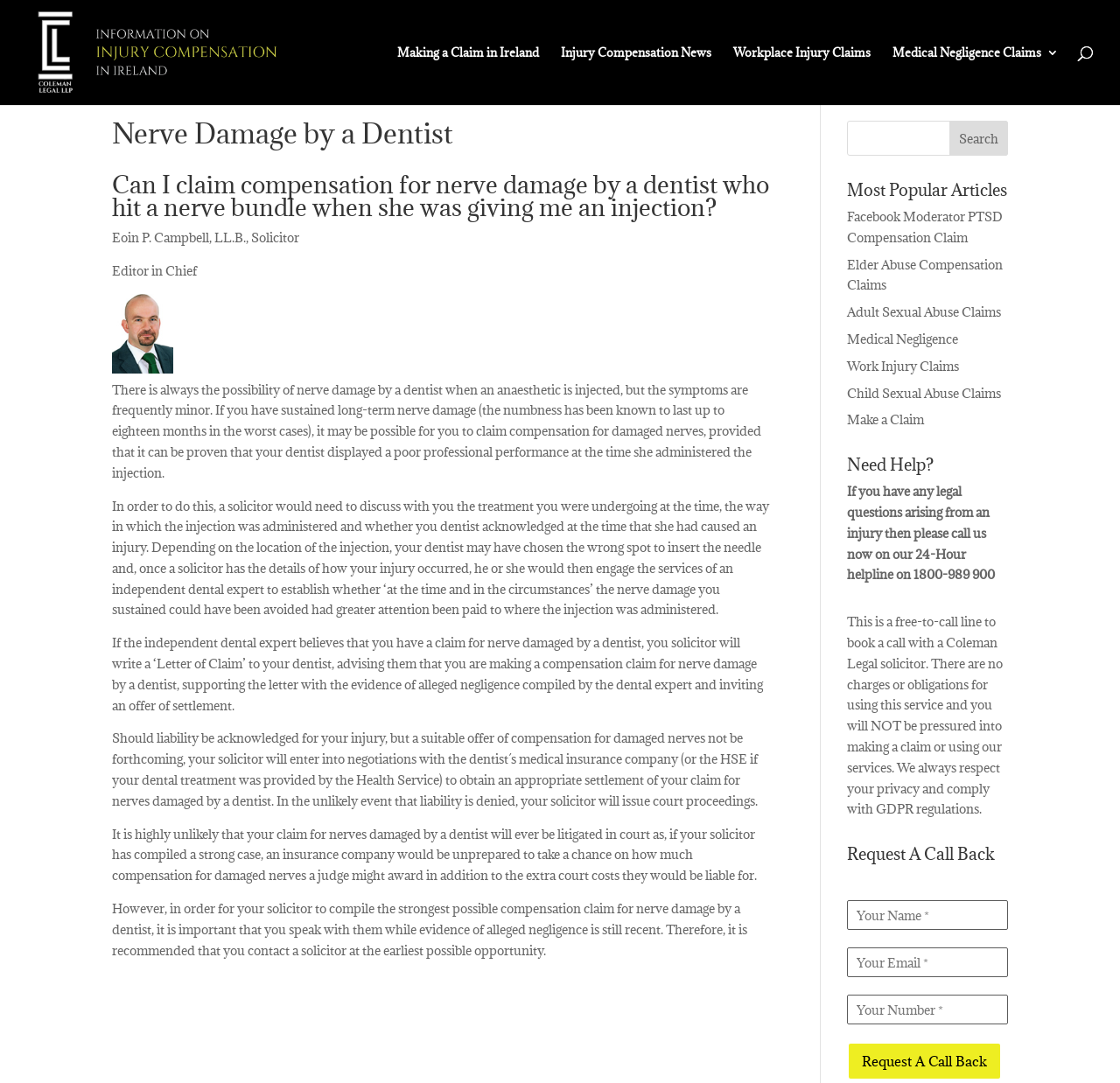Who is the author of the article?
Ensure your answer is thorough and detailed.

I found the author's name by looking at the StaticText element 'Eoin P. Campbell, LL.B., Solicitor' which is located near the top of the article, indicating that this person is the author of the article.